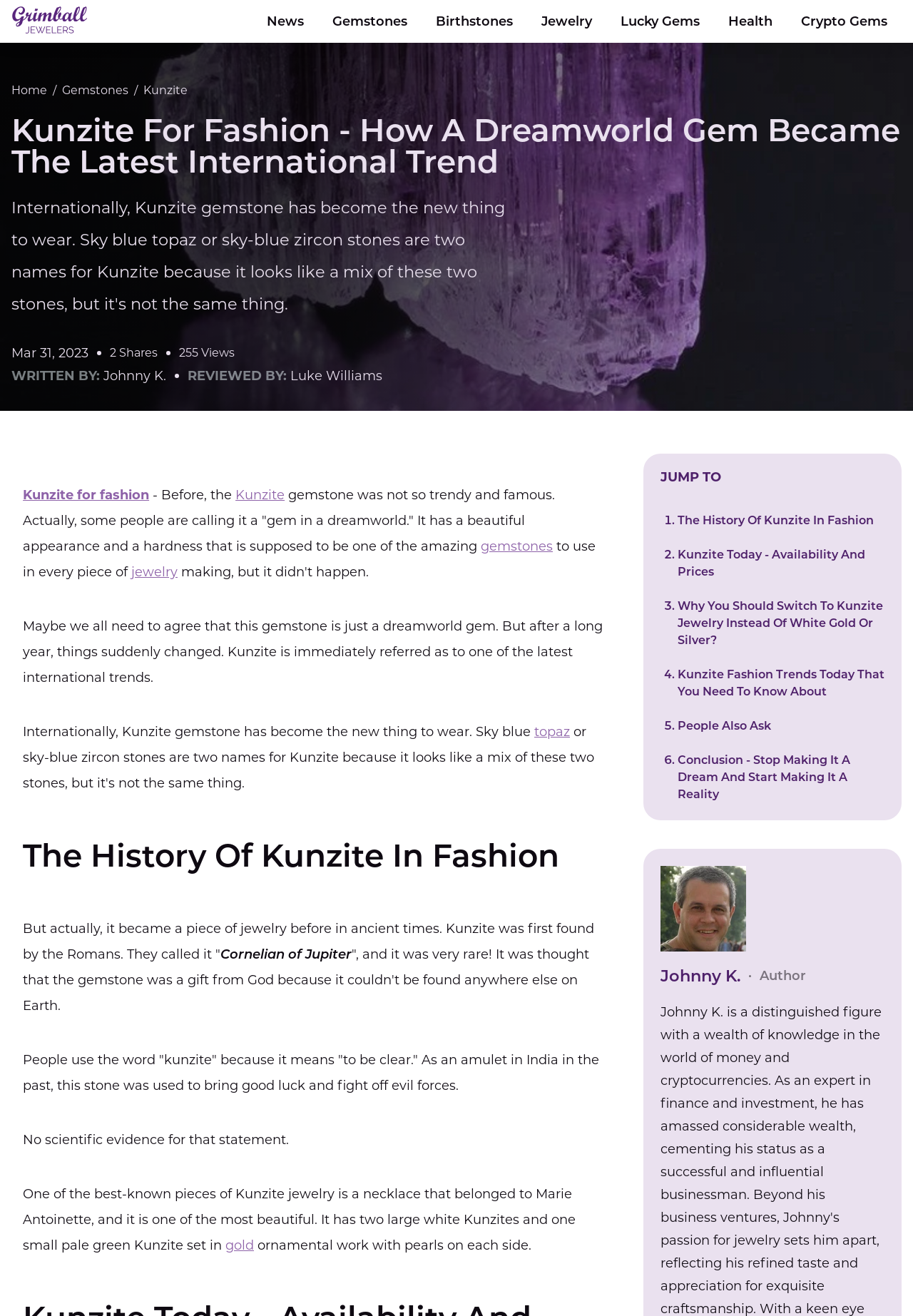Please determine the bounding box coordinates of the area that needs to be clicked to complete this task: 'View the author's profile'. The coordinates must be four float numbers between 0 and 1, formatted as [left, top, right, bottom].

[0.723, 0.73, 0.811, 0.754]